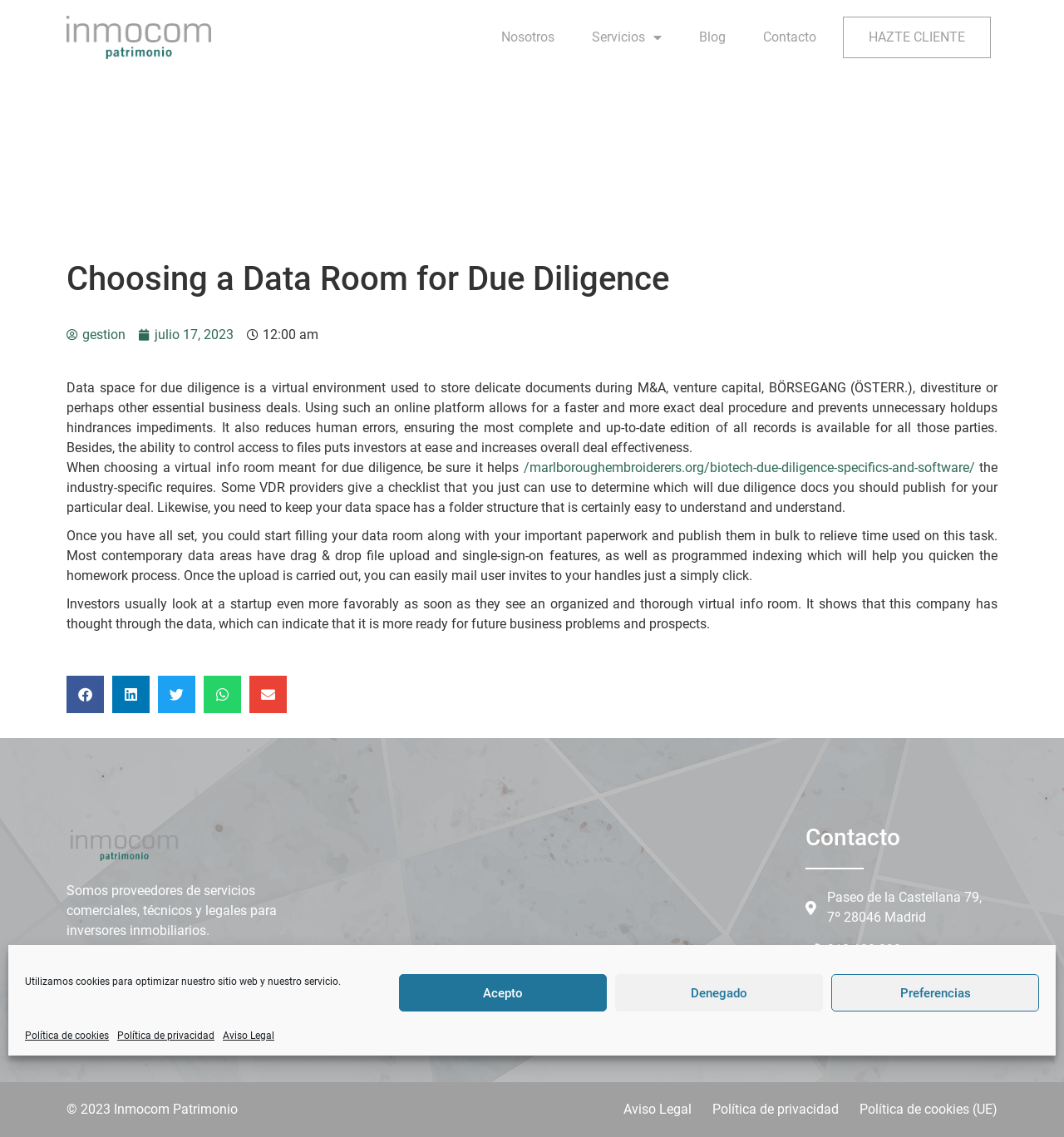Given the element description: "parent_node: Search value="Search"", predict the bounding box coordinates of the UI element it refers to, using four float numbers between 0 and 1, i.e., [left, top, right, bottom].

None